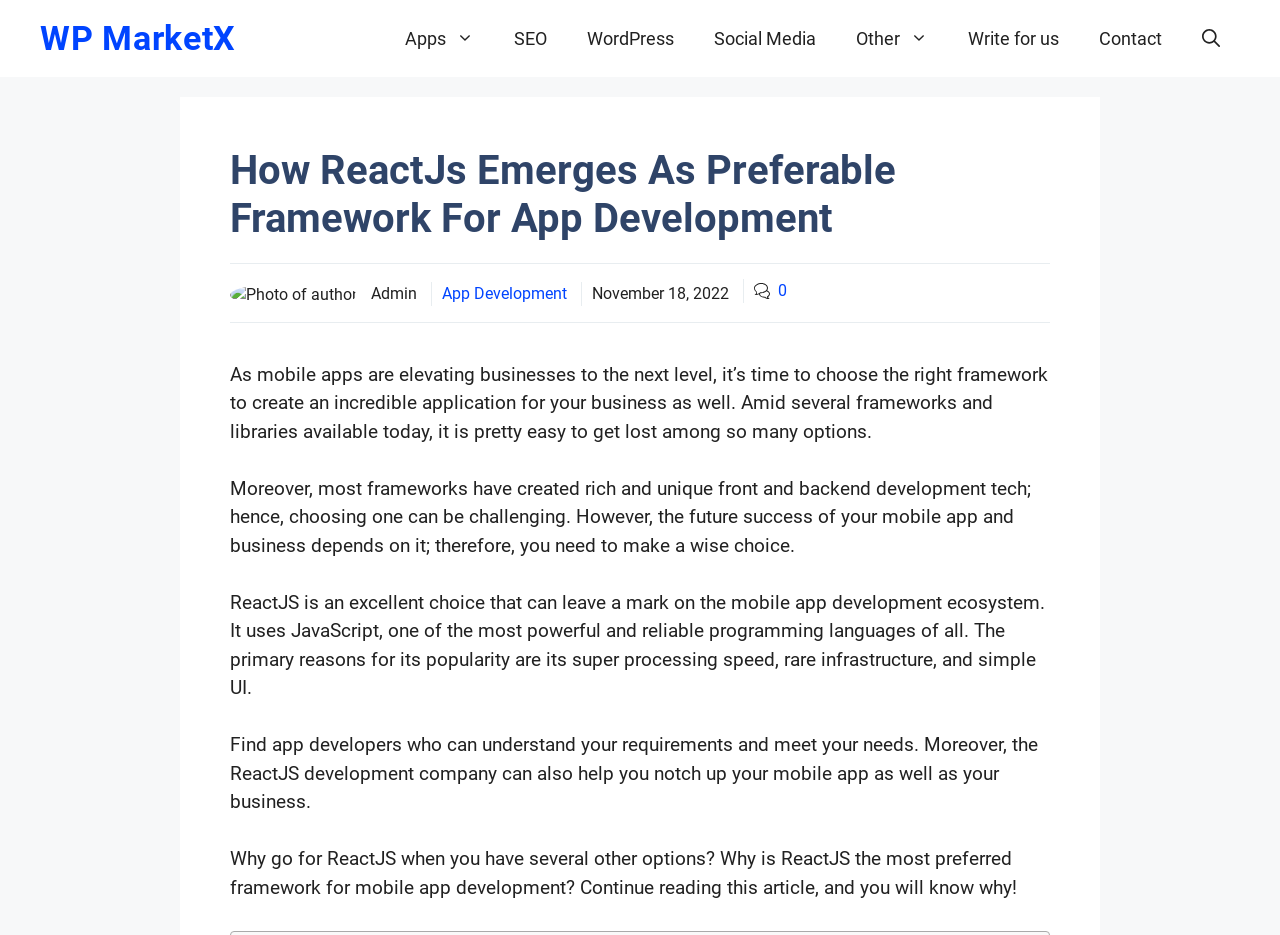Identify the bounding box for the UI element that is described as follows: "WordPress".

[0.443, 0.006, 0.542, 0.076]